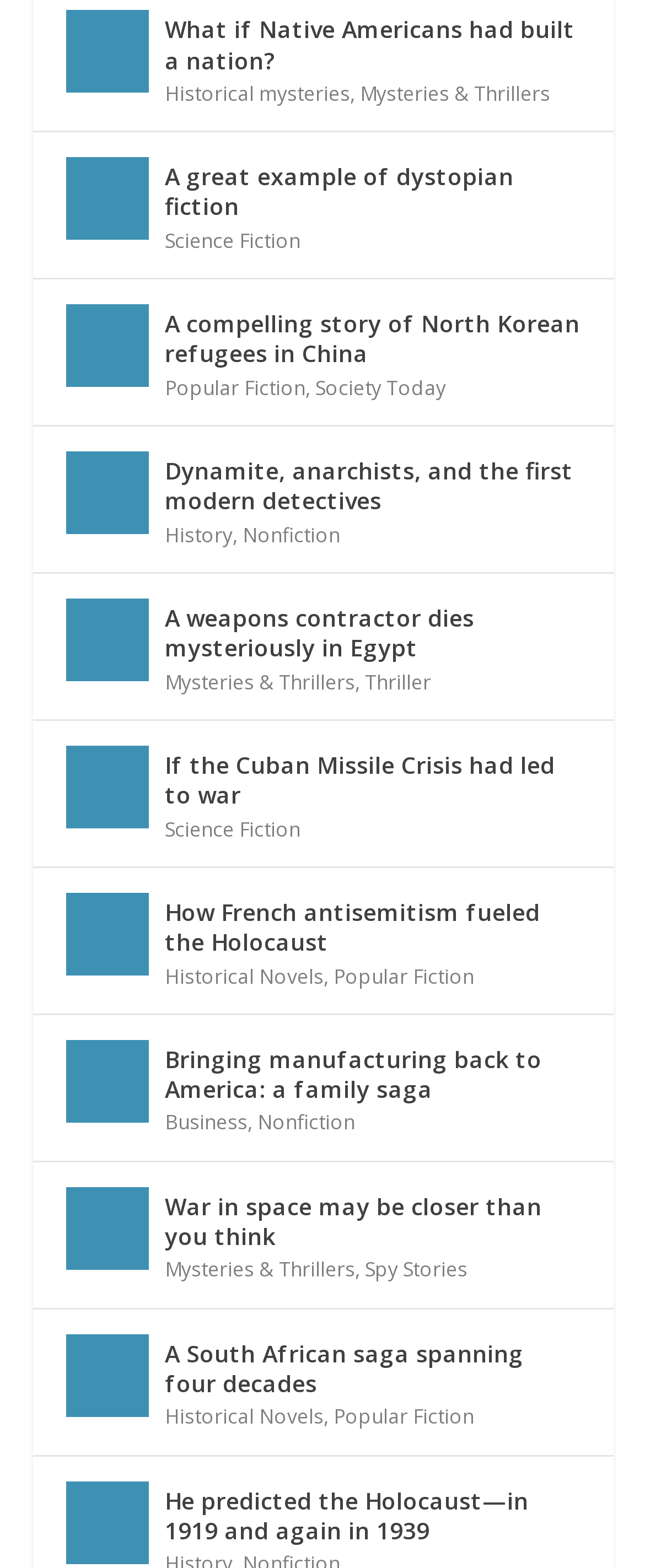Locate the UI element described as follows: "Thriller". Return the bounding box coordinates as four float numbers between 0 and 1 in the order [left, top, right, bottom].

[0.565, 0.426, 0.668, 0.443]